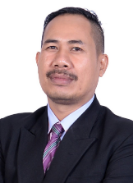Offer a detailed narrative of the image's content.

The image features Professor Azlan bin Mohd Zain, a distinguished member of the IEEE and a prominent academic from Universiti Teknologi Malaysia, Malaysia. He is depicted wearing a formal suit, reflecting his professional stature. With a focused expression and a confident demeanor, Professor Zain exemplifies leadership in the field of engineering and computing. His extensive background includes a master’s degree in science and a Ph.D. in computer science, along with significant contributions to postgraduate mentorship and research initiatives. He currently serves as a professor in the Faculty of Engineering and is the Director of the UTM Big Data Research Centre. Professor Zain is noted for his involvement in international conferences and his influential role in various academic committees, showcasing his commitment to advancing research and education in his field.